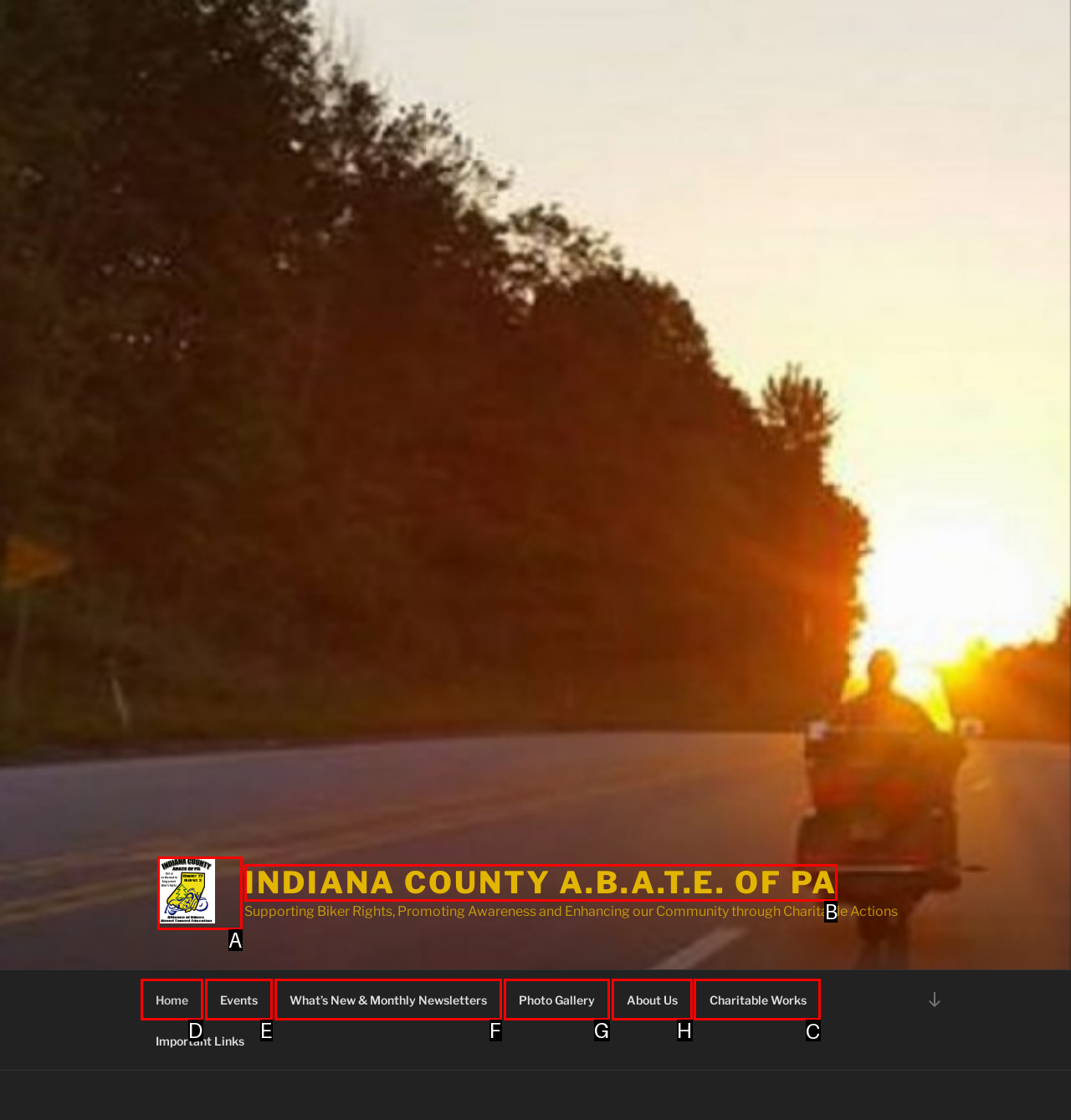For the task "Learn more about Charitable Works", which option's letter should you click? Answer with the letter only.

C